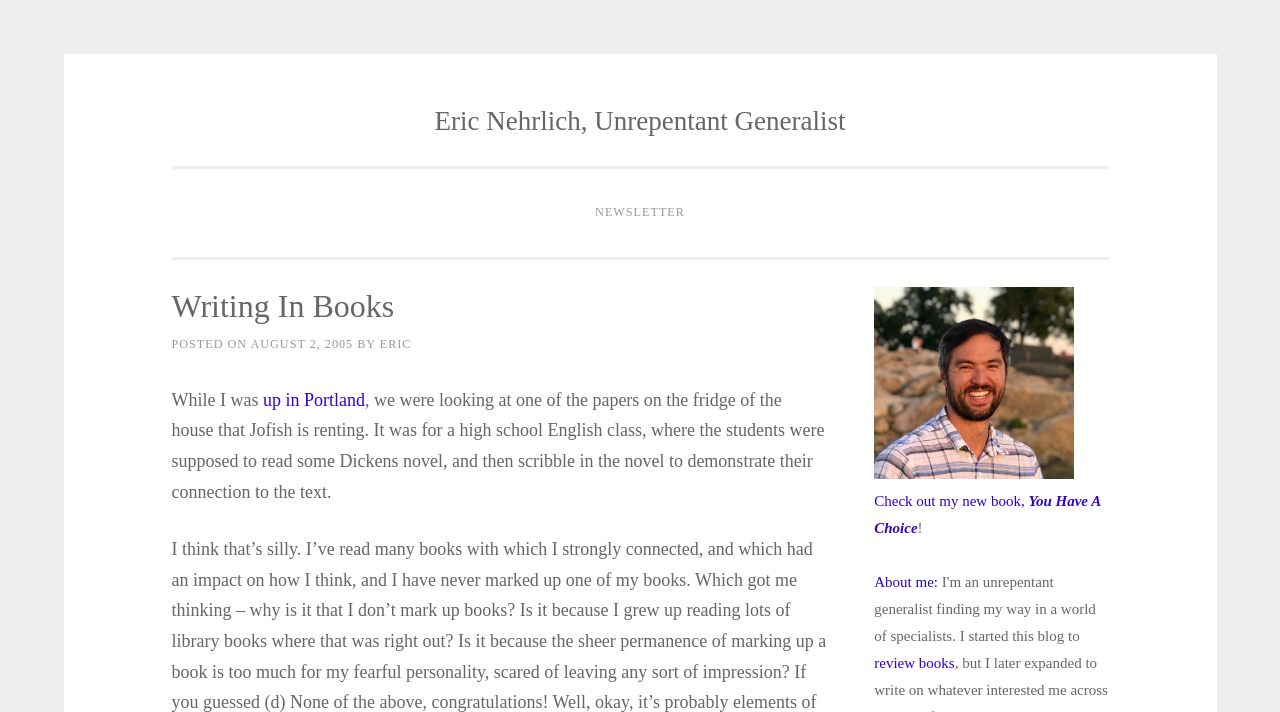What is the subject of the high school English class?
Make sure to answer the question with a detailed and comprehensive explanation.

The answer can be found by looking at the static text element 'It was for a high school English class, where the students were supposed to read some Dickens novel...', indicating that the subject of the high school English class is a Dickens novel.